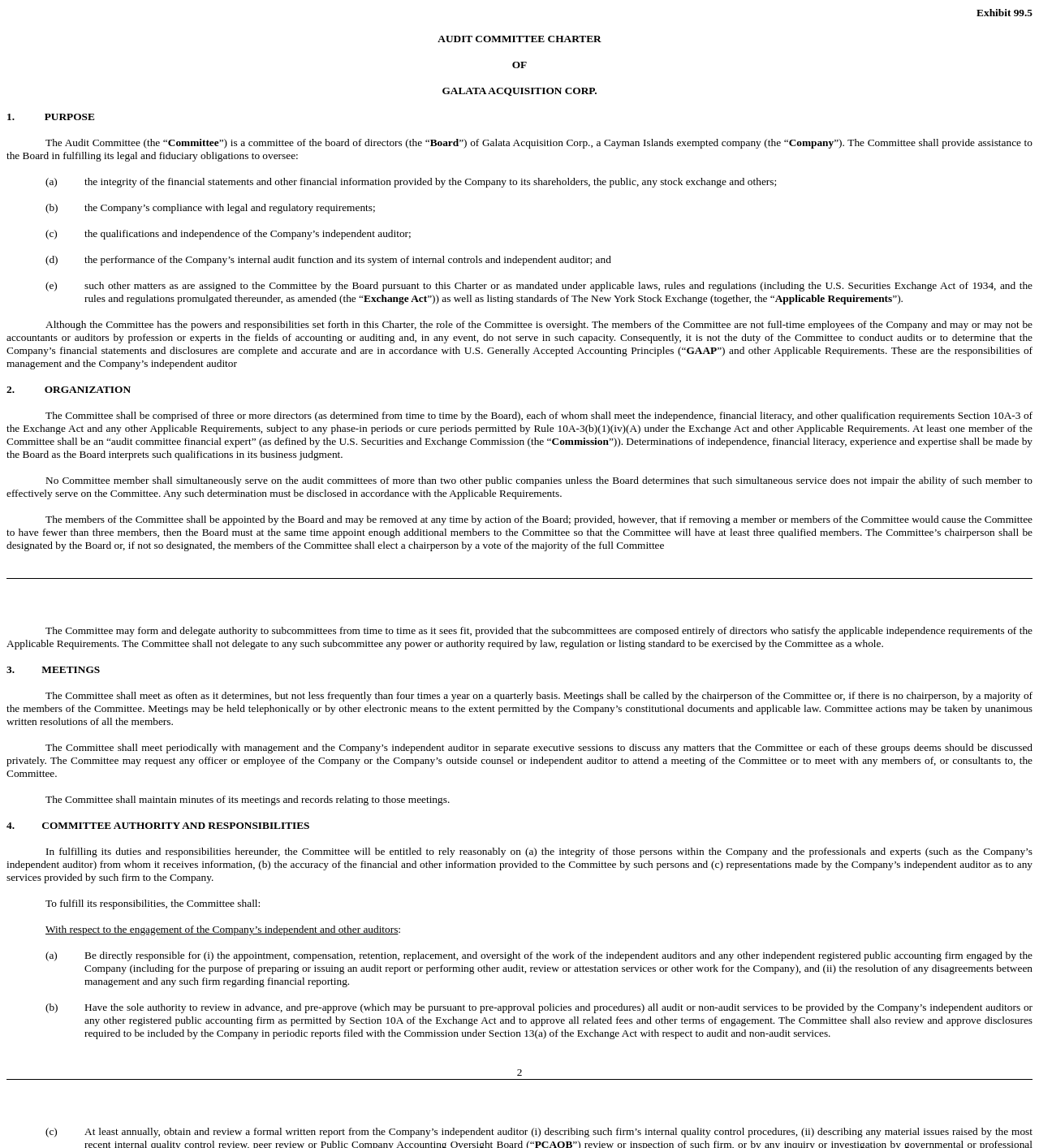Construct a comprehensive caption that outlines the webpage's structure and content.

This webpage appears to be a corporate governance document, specifically the Audit Committee Charter of Galata Acquisition Corp. The document outlines the purpose, organization, meetings, authority, and responsibilities of the Audit Committee.

At the top of the page, there is a heading "Exhibit 99.5" followed by the title "AUDIT COMMITTEE CHARTER" and the company name "Galata Acquisition Corp." Below this, there is a section titled "PURPOSE" which explains the role of the Audit Committee in assisting the board of directors in fulfilling its legal and fiduciary obligations.

The document is divided into sections, each with a numbered heading. Section 1 outlines the purpose of the Audit Committee, while Section 2 describes the organization of the Committee, including its composition, qualifications, and appointment of members. Section 3 discusses the meetings of the Committee, including the frequency and procedures for holding meetings.

Section 4 outlines the authority and responsibilities of the Committee, including its reliance on information provided by management and the independent auditor, and its duties in relation to the engagement of the independent auditor. This section also includes a table with detailed information about the Committee's responsibilities, including the appointment, compensation, and oversight of the independent auditor.

Throughout the document, there are several tables and sections with numbered or lettered lists, which provide additional details about the Committee's responsibilities and procedures. The document concludes with a section titled "COMMITTEE AUTHORITY AND RESPONSIBILITIES" which summarizes the Committee's duties and responsibilities.